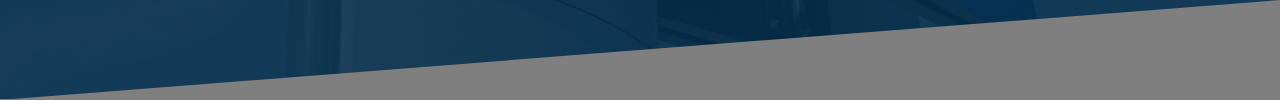Generate an elaborate caption that includes all aspects of the image.

The image features an abstract background with a sleek, modern design, showcasing a gradient transitioning from deep navy blue at the top to a muted grey at the bottom. This visually striking combination evokes a sense of professionalism and reliability, fitting for a platform focused on automotive services. The overall aesthetic complements the site's theme of providing vehicle-related advice and booking options, enhancing the user experience as they navigate services such as MOT checks and car maintenance appointments. The design elements support a seamless interaction with the content above, inviting users to engage further with the offerings presented on the page.